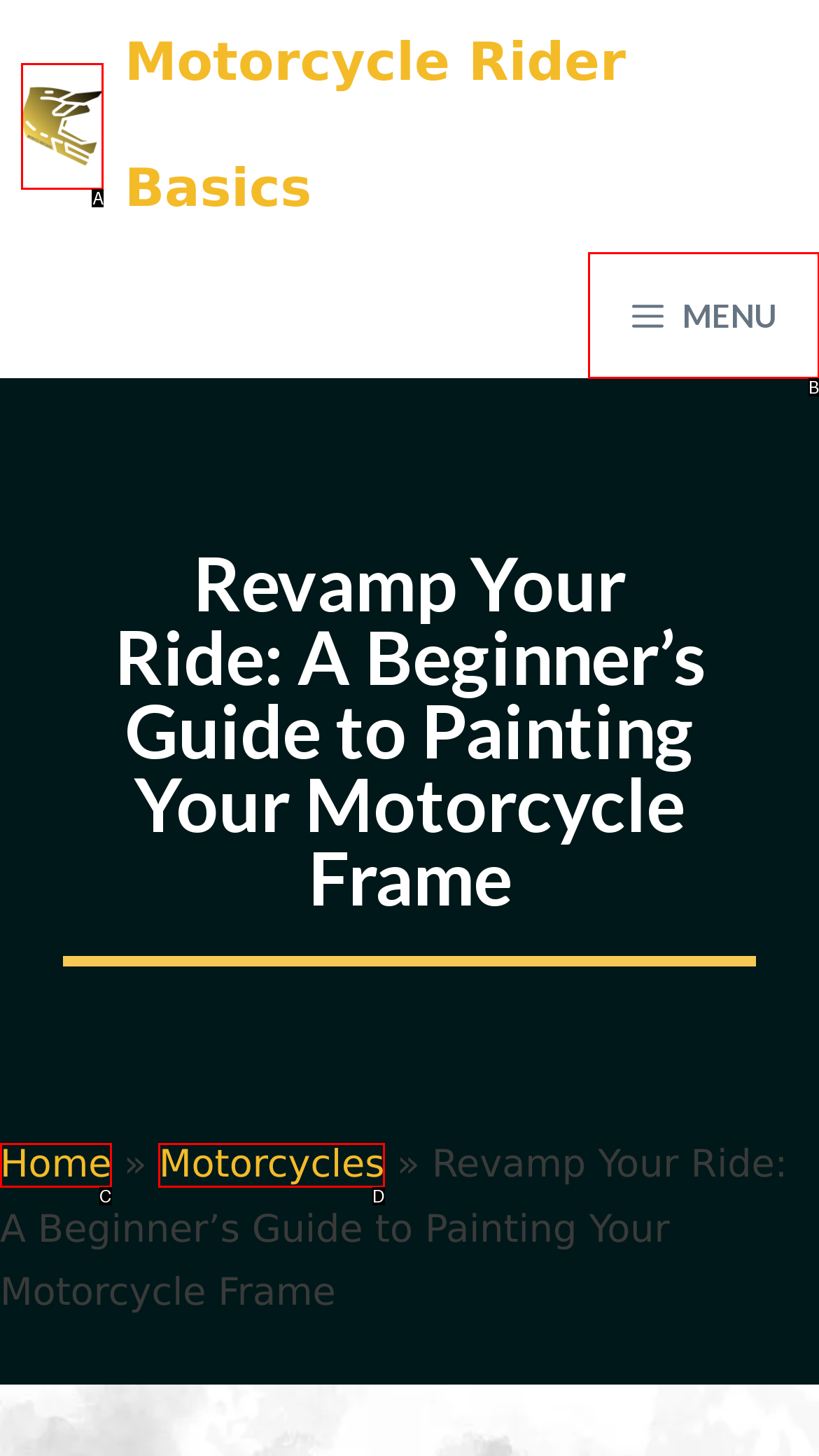Pick the option that best fits the description: aria-label="Mobile menu icon". Reply with the letter of the matching option directly.

None